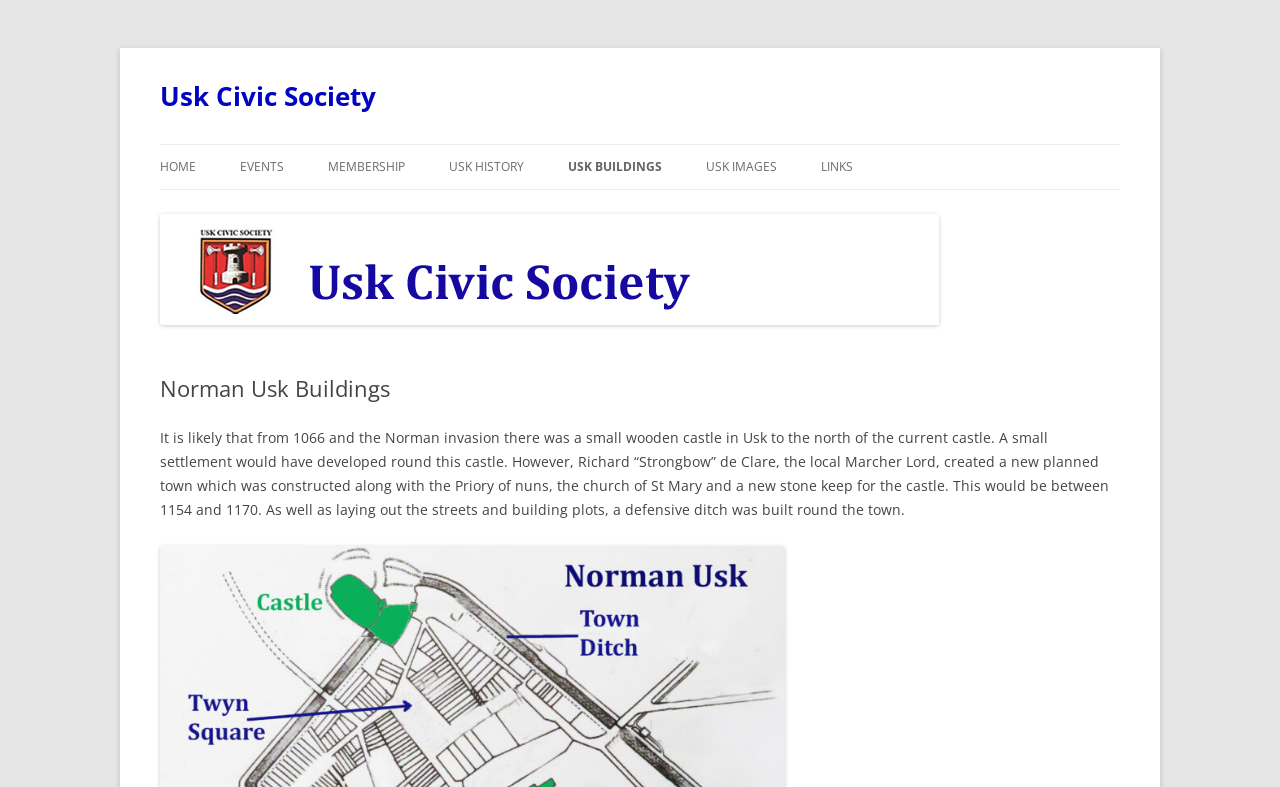Identify the bounding box coordinates of the clickable region required to complete the instruction: "Explore the 'PRIORY CHURCH OF ST MARY' link". The coordinates should be given as four float numbers within the range of 0 and 1, i.e., [left, top, right, bottom].

[0.444, 0.688, 0.6, 0.74]